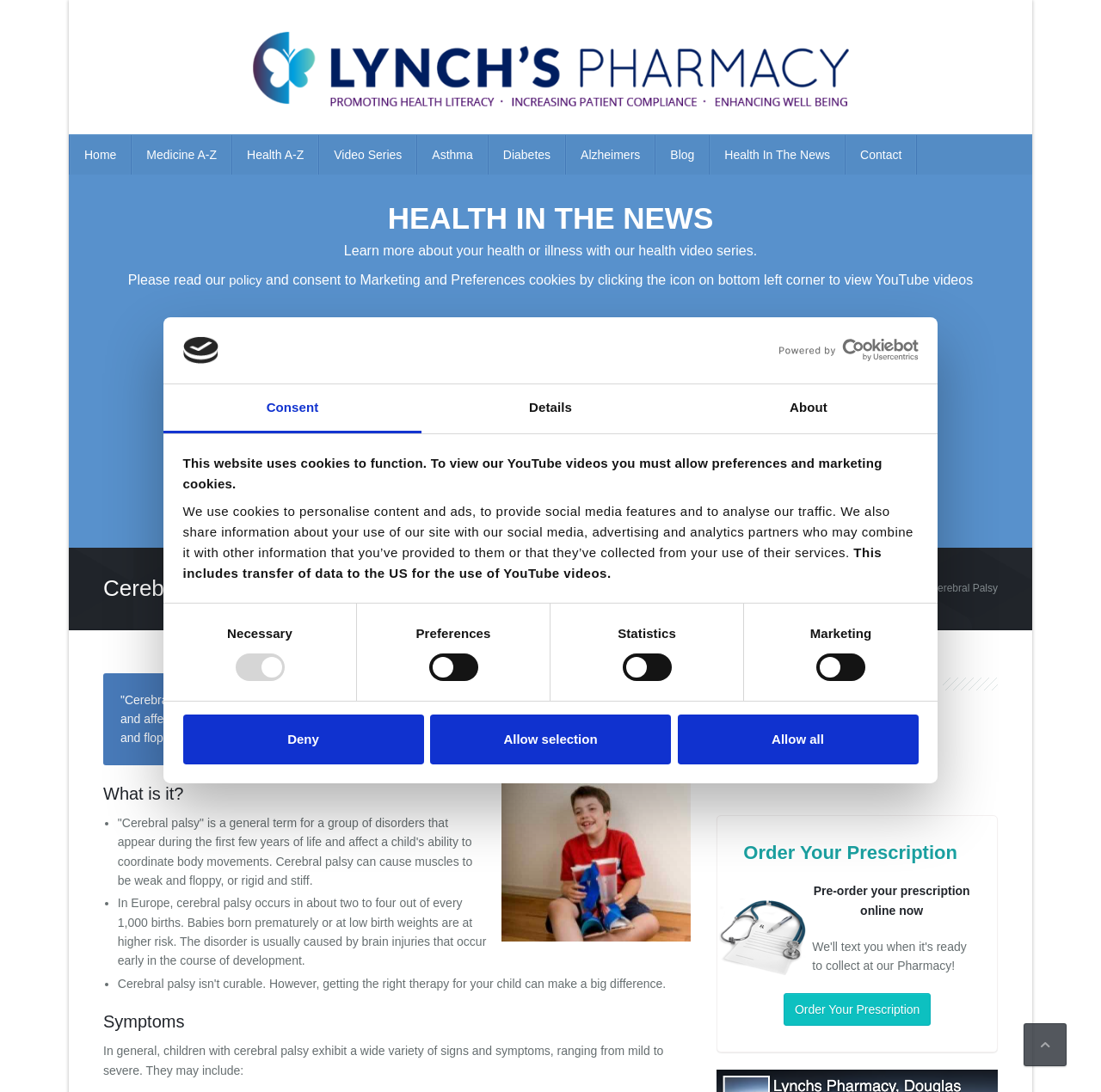Locate the bounding box coordinates of the clickable element to fulfill the following instruction: "Search for health topics". Provide the coordinates as four float numbers between 0 and 1 in the format [left, top, right, bottom].

[0.872, 0.139, 0.906, 0.169]